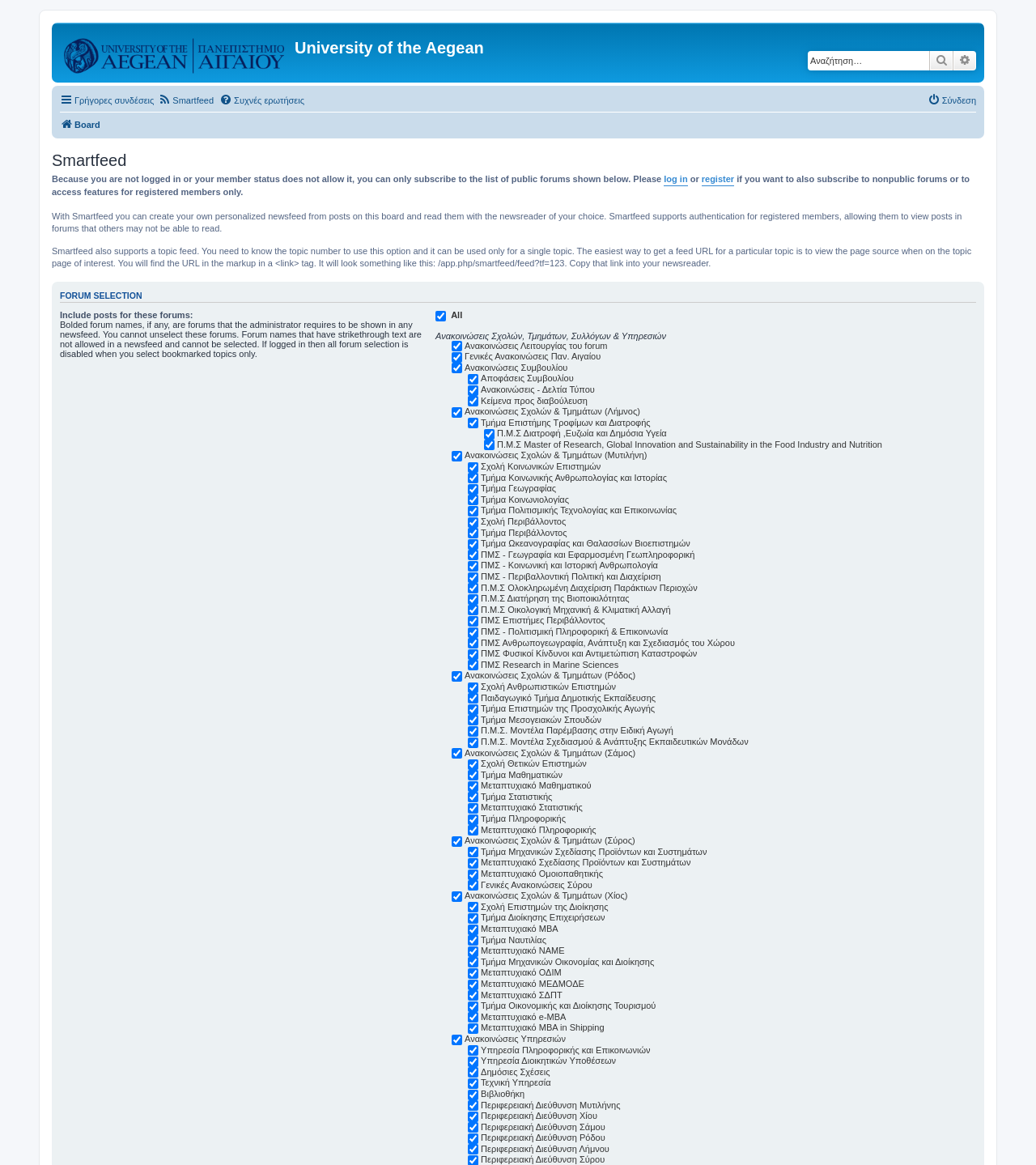Please identify the bounding box coordinates of the element's region that needs to be clicked to fulfill the following instruction: "read the recent post about online casinos". The bounding box coordinates should consist of four float numbers between 0 and 1, i.e., [left, top, right, bottom].

None